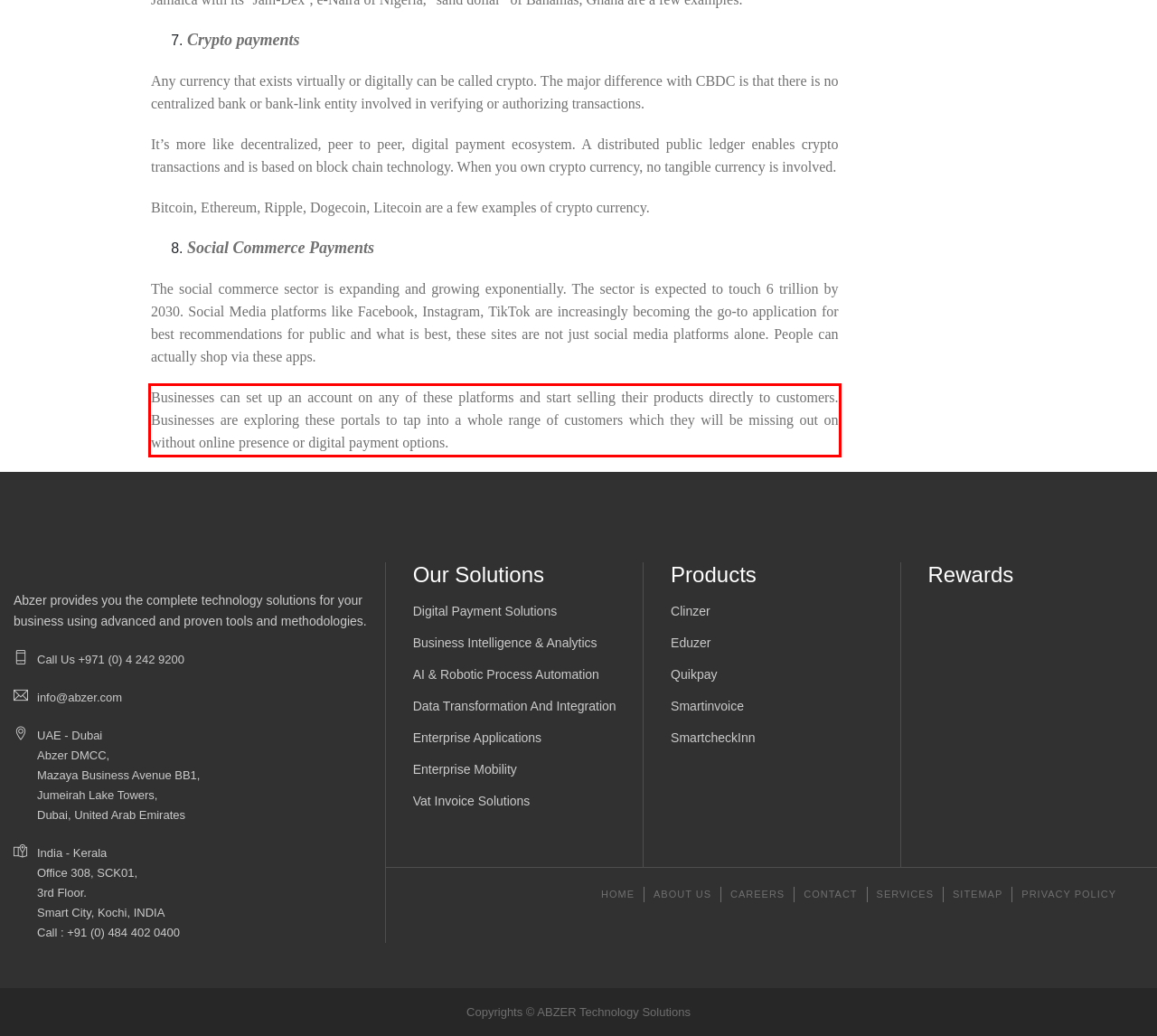Using the provided screenshot, read and generate the text content within the red-bordered area.

Businesses can set up an account on any of these platforms and start selling their products directly to customers. Businesses are exploring these portals to tap into a whole range of customers which they will be missing out on without online presence or digital payment options.